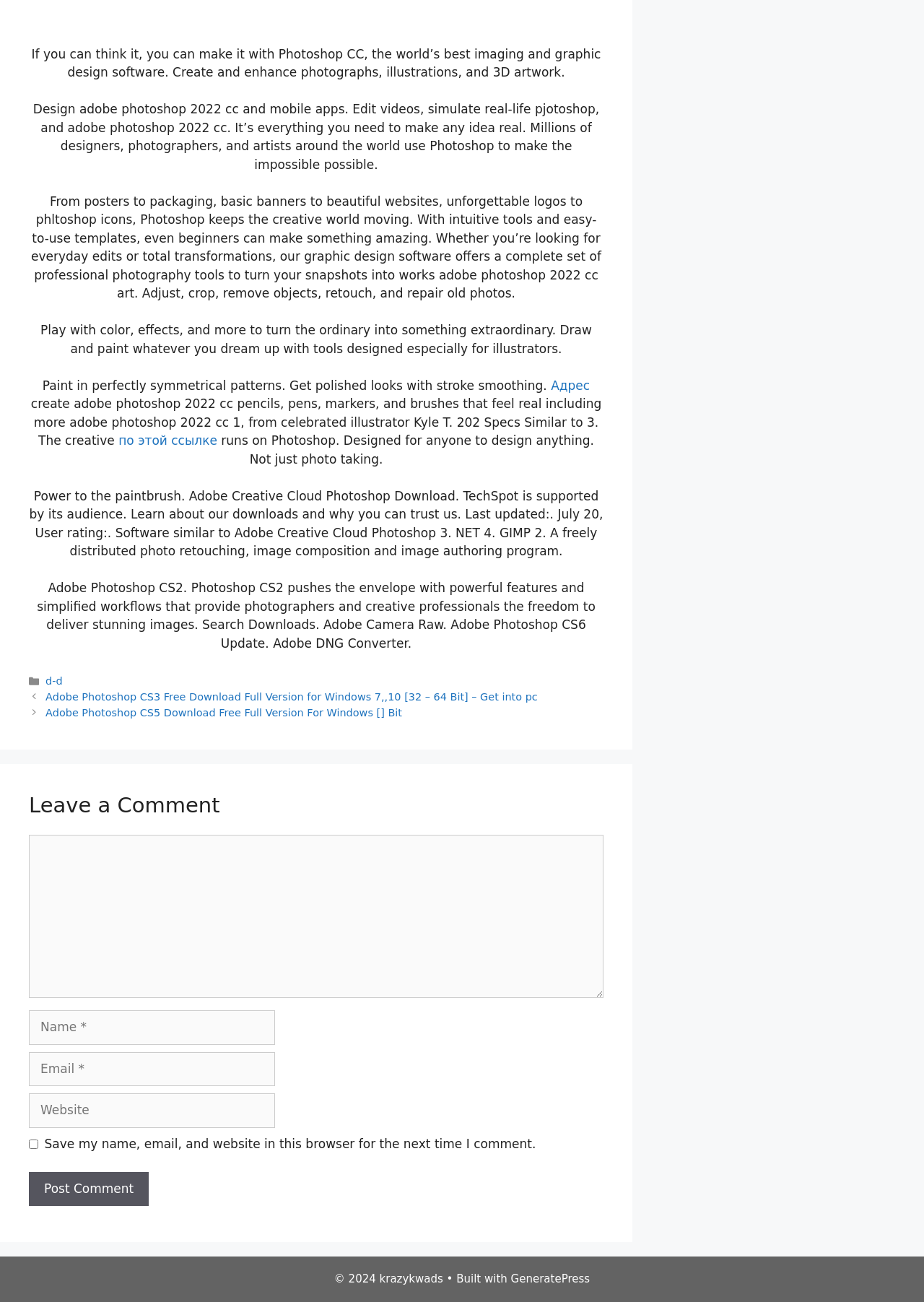Provide the bounding box coordinates of the section that needs to be clicked to accomplish the following instruction: "Click the link to download Adobe Photoshop CS5."

[0.049, 0.543, 0.435, 0.552]